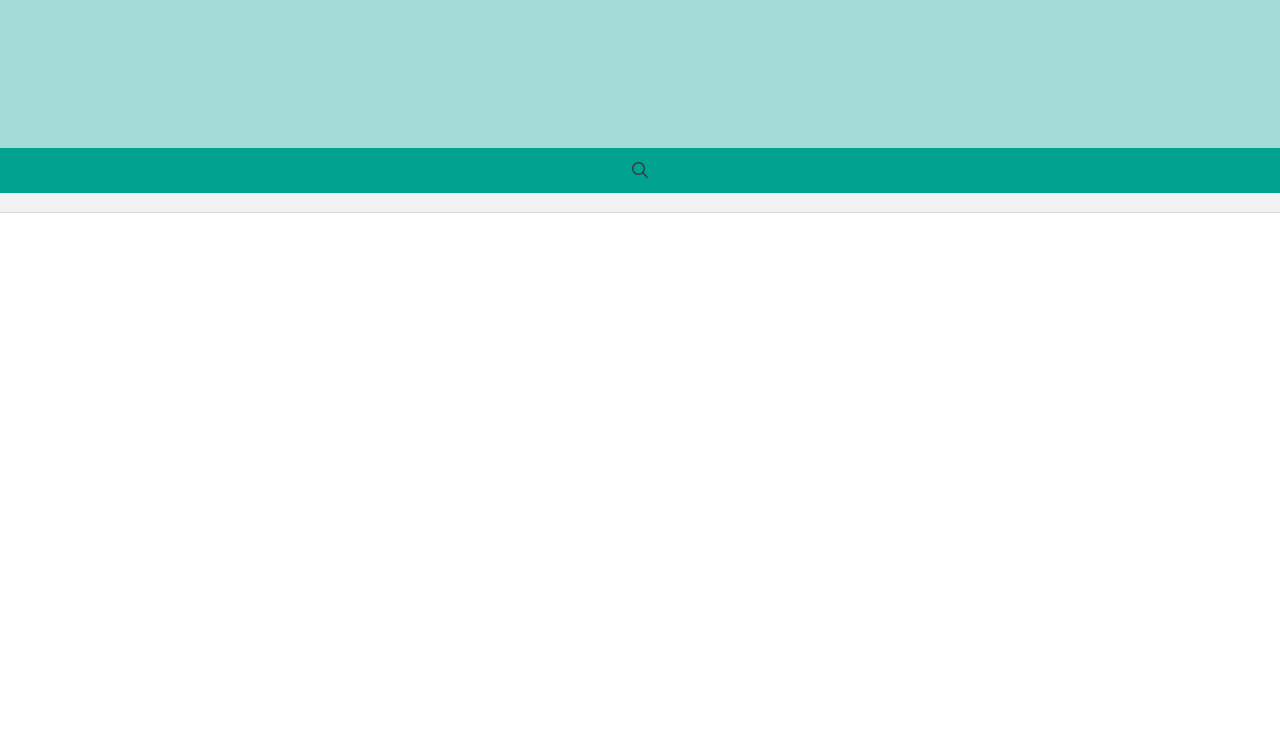Determine the bounding box coordinates (top-left x, top-left y, bottom-right x, bottom-right y) of the UI element described in the following text: Mind

None